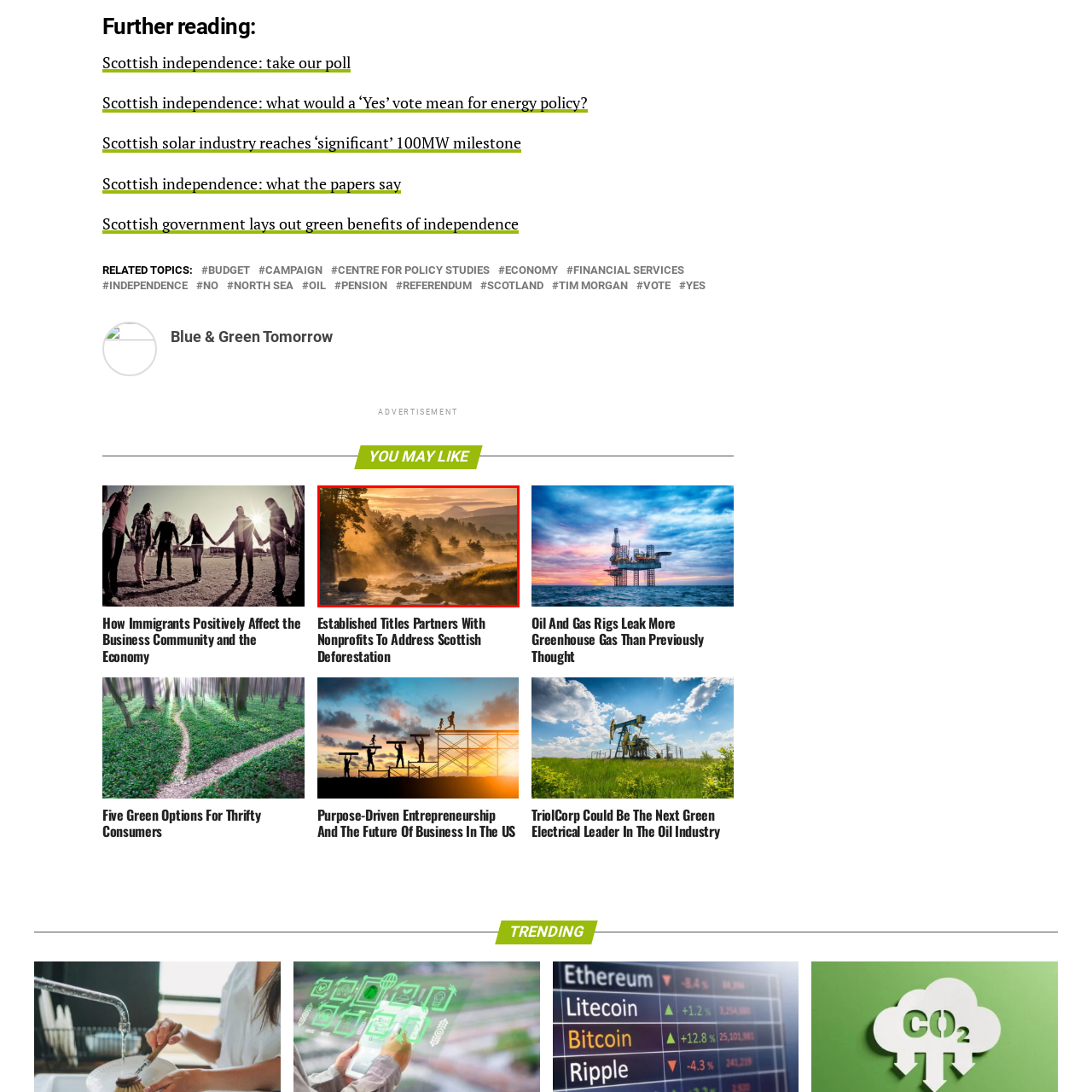Provide a comprehensive description of the image highlighted by the red bounding box.

This breathtaking image captures the serene beauty of a misty landscape at dawn, where soft golden light bathes the scene in warm tones. Silhouetted trees line the banks of a gentle river, their reflections dancing on the water's surface. In the background, rolling hills and distant mountains rise beneath a colorful sky, hinting at the majesty of nature. The ethereal mist adds depth and a sense of tranquility, inviting viewers to appreciate the peaceful coexistence of water and land in this idyllic setting. This image is particularly relevant in discussions on environmental topics, highlighting nature’s beauty and the importance of preserving such landscapes.